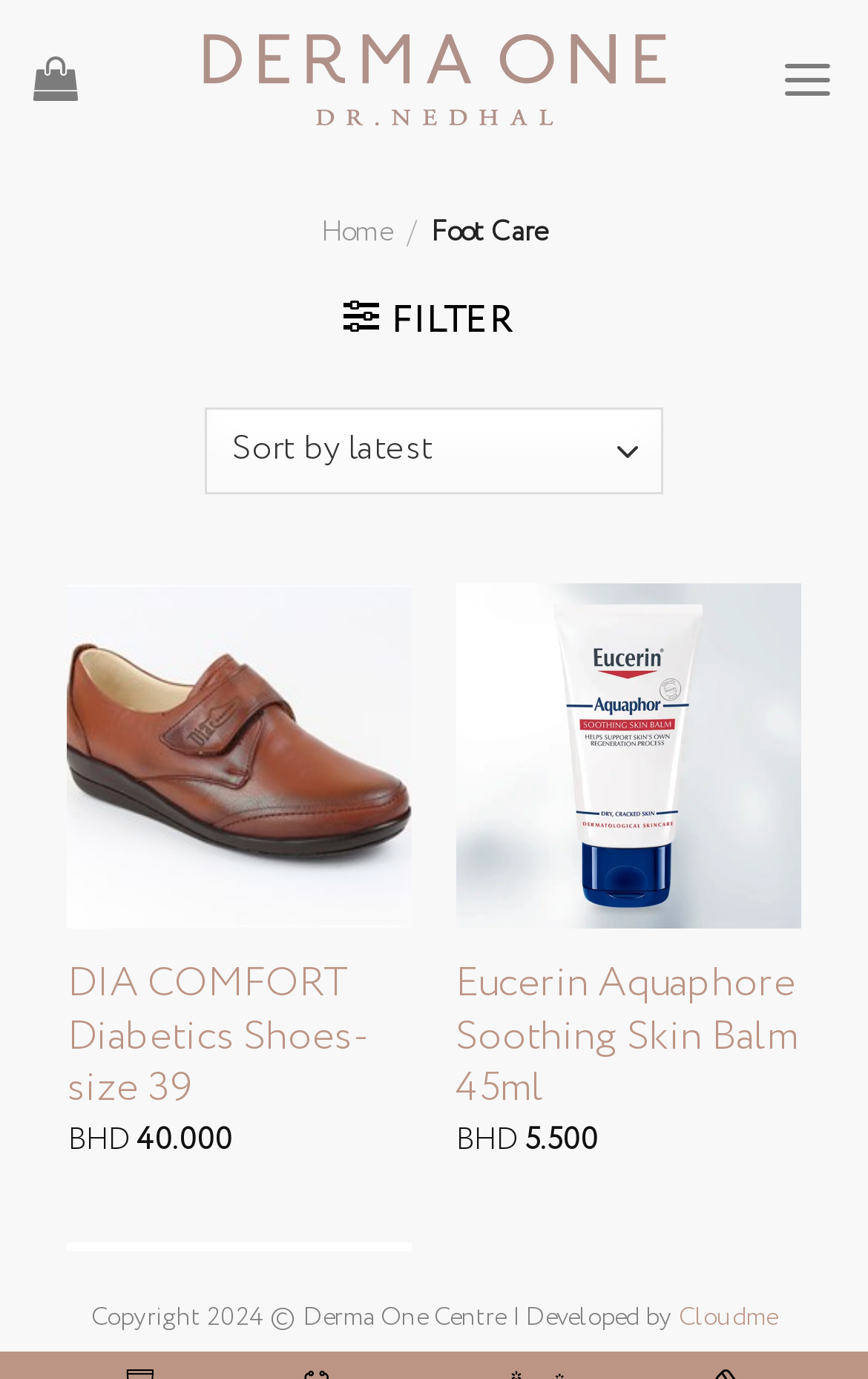Describe all the key features and sections of the webpage thoroughly.

The webpage is about Foot Care at Derma One Centre. At the top left, there is a logo of Derma One Centre, which is an image and a link. Next to the logo, there is a hamburger menu icon, which is a link that expands to a menu when clicked. 

On the top navigation bar, there are links to "Home" and "Foot Care" with a slash in between, indicating the current page. 

Below the navigation bar, there is a filter button with an icon and the text "FILTER". 

To the left of the filter button, there is a combobox labeled "Shop order" that has a dropdown menu with options. The combobox is positioned above a list of products. 

The list of products includes items such as "DIA COMFORT Diabetics Shoes-size 39" and "Eucerin Aquaphore Soothing Skin Balm 45ml", each with their prices in Bahraini Dinar (BHD). 

At the bottom of the page, there is a copyright notice that reads "Copyright 2024 © Derma One Centre" followed by a link to the developer "Cloudme".